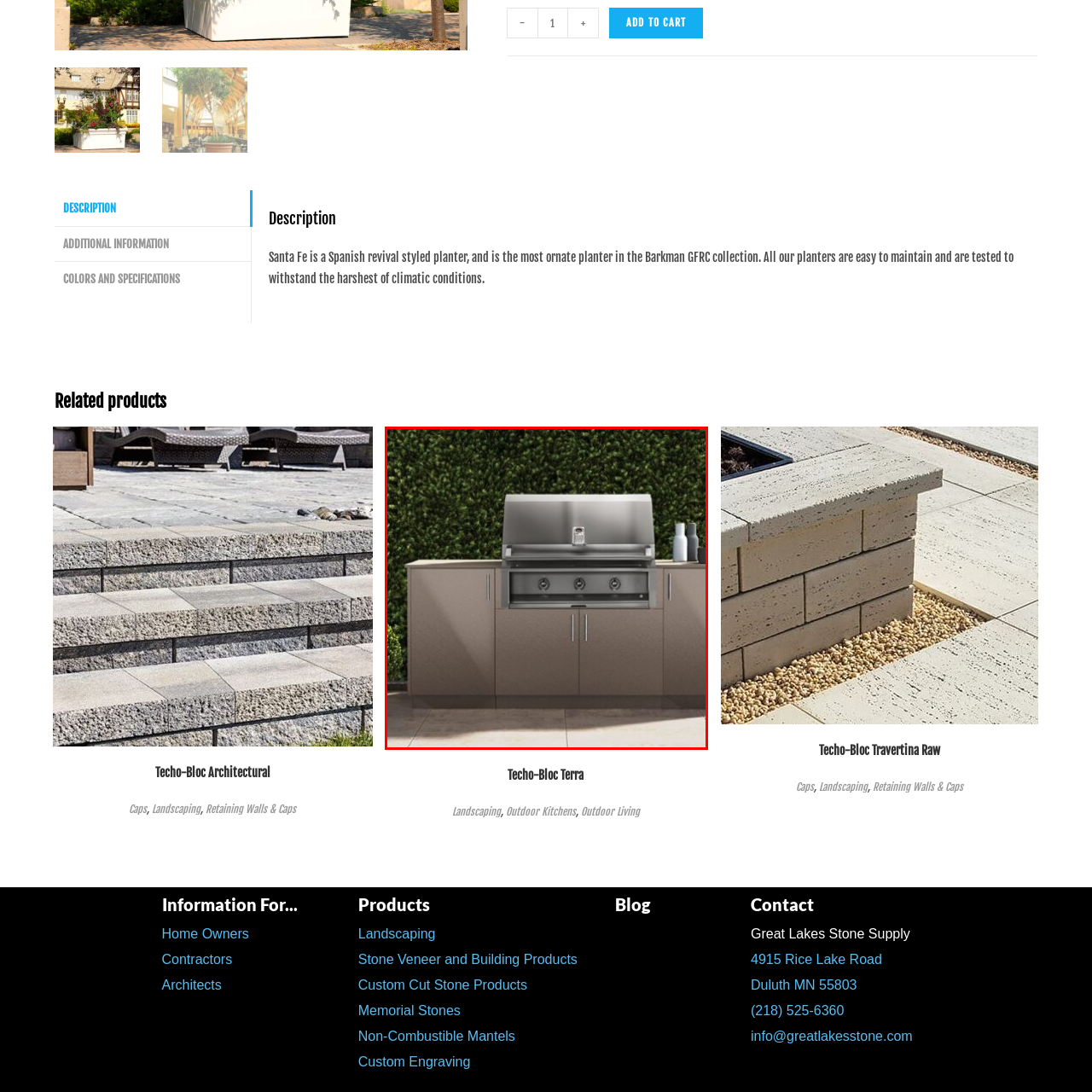What is the backdrop of the outdoor kitchen?
Observe the section of the image outlined in red and answer concisely with a single word or phrase.

a lush green wall